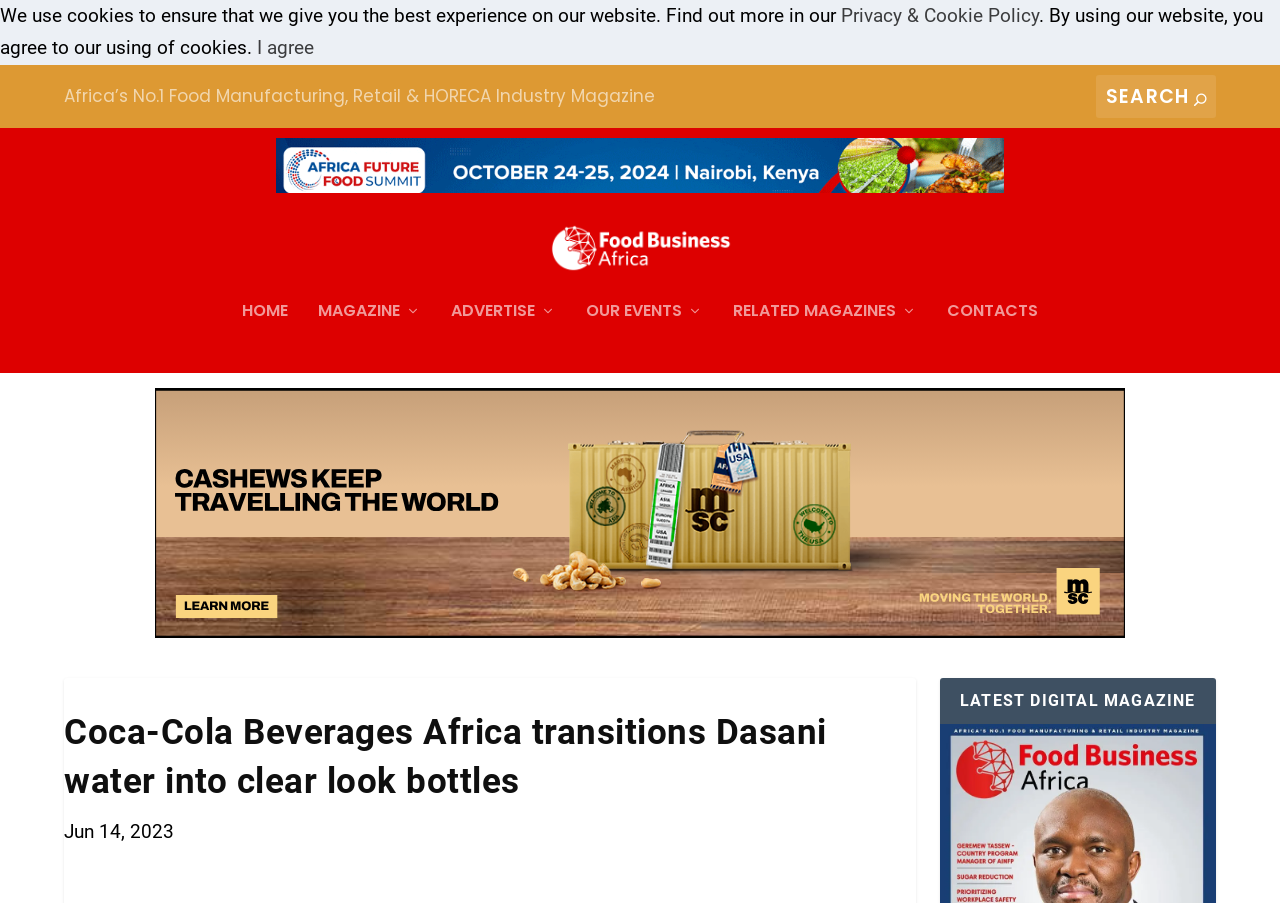Examine the image carefully and respond to the question with a detailed answer: 
How many navigation links are in the top bar?

I found the answer by looking at the top navigation bar, where I saw five links: 'HOME', 'MAGAZINE', 'ADVERTISE', 'RELATED MAGAZINES', and 'CONTACTS'. This suggests that there are five navigation links in the top bar.